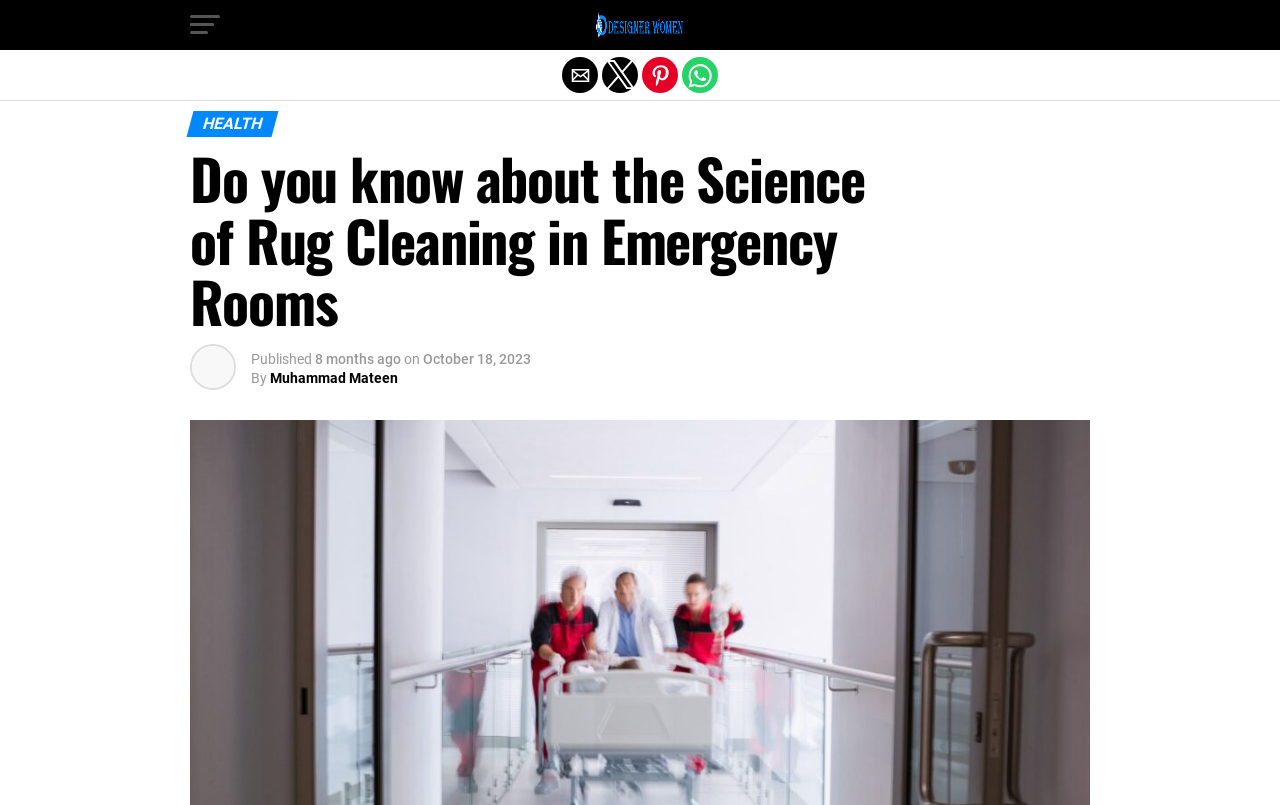Reply to the question with a single word or phrase:
What is the purpose of the buttons at the top of the page?

Share the article